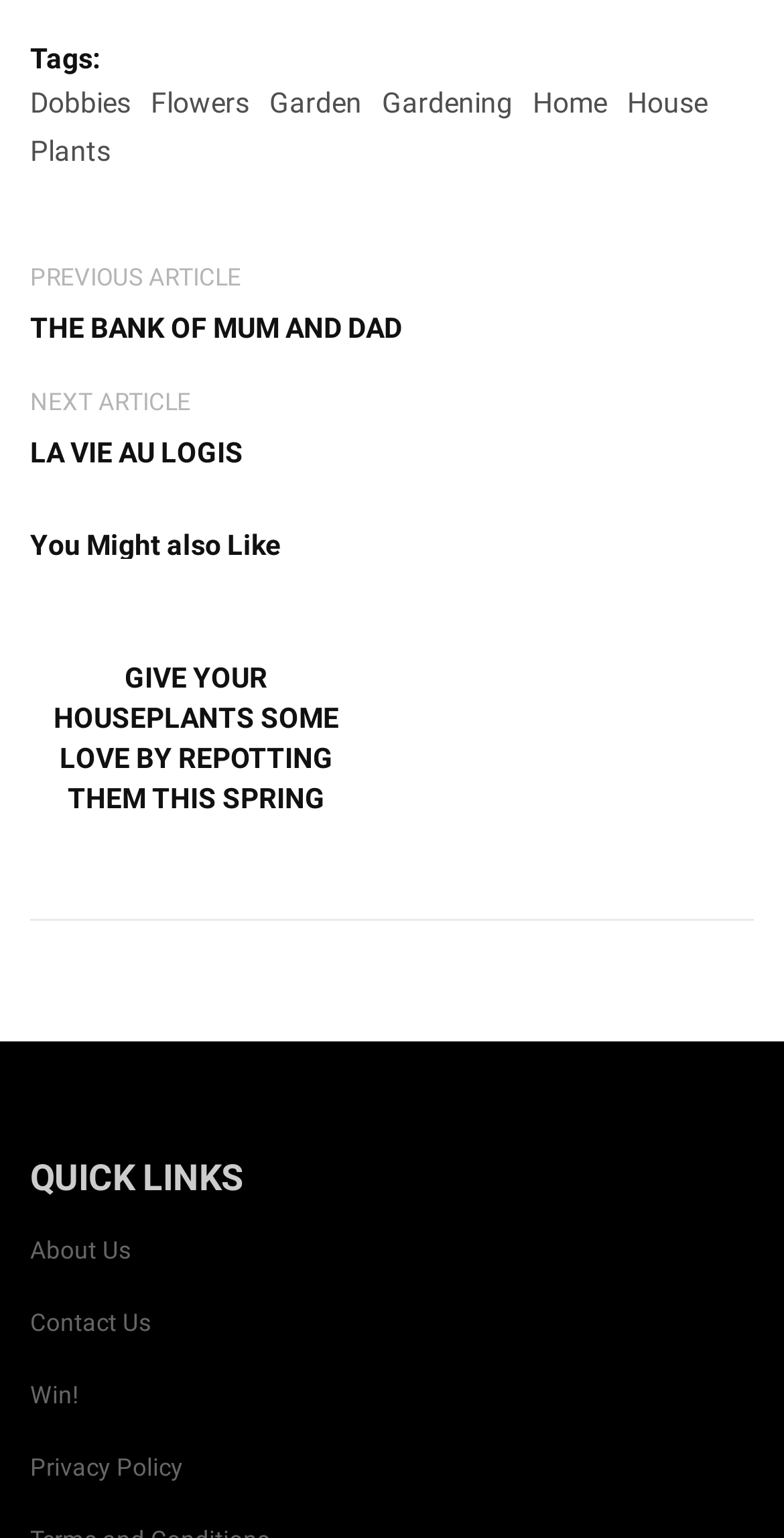Determine the bounding box coordinates for the area you should click to complete the following instruction: "visit the 'About Us' page".

[0.038, 0.804, 0.167, 0.822]